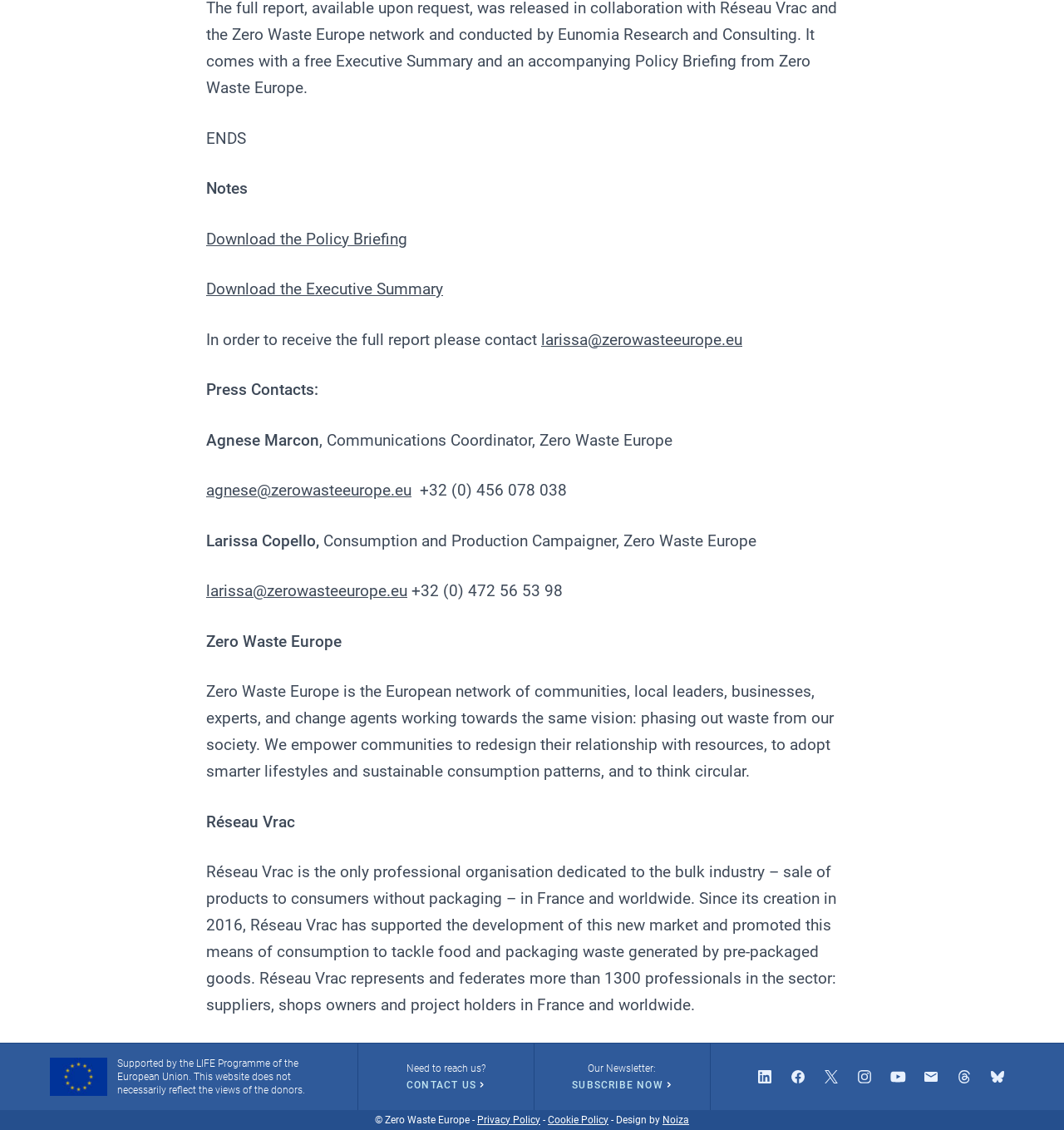Identify the bounding box coordinates of the HTML element based on this description: "subscribe now".

[0.538, 0.955, 0.631, 0.965]